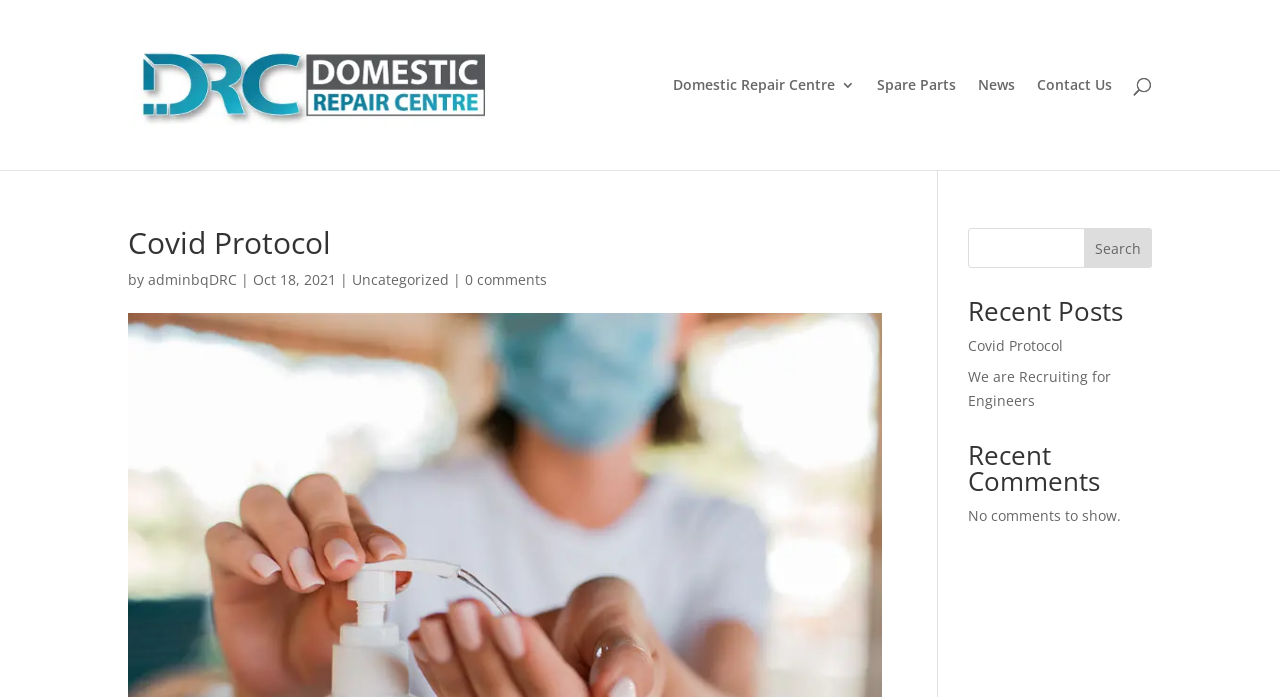Answer the question using only a single word or phrase: 
What is the purpose of the button in the search bar?

Search